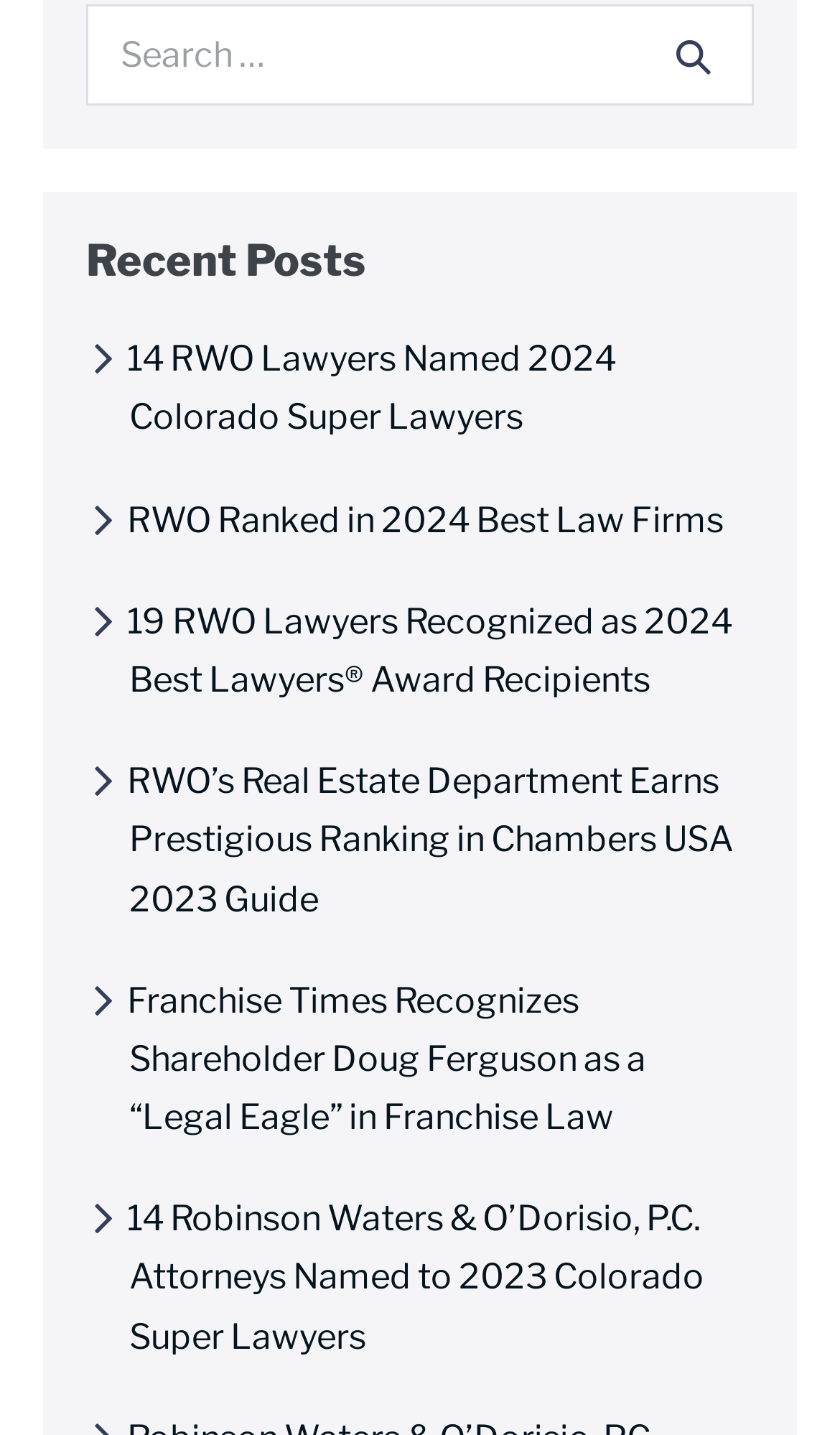Locate the bounding box coordinates of the element that needs to be clicked to carry out the instruction: "read more about RWO Ranked in 2024 Best Law Firms". The coordinates should be given as four float numbers ranging from 0 to 1, i.e., [left, top, right, bottom].

[0.151, 0.348, 0.862, 0.376]